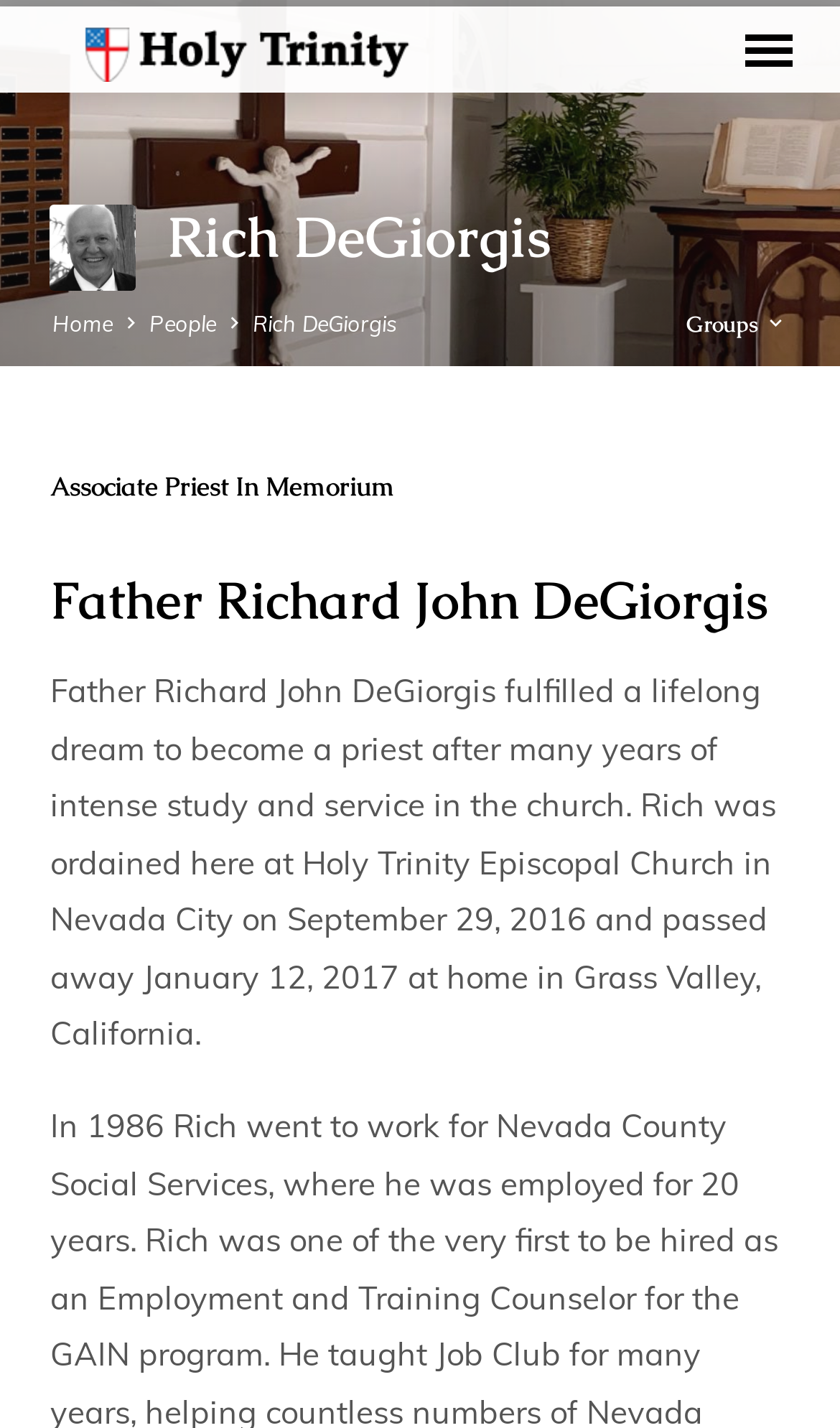Please respond to the question using a single word or phrase:
What is the name of the priest?

Rich DeGiorgis